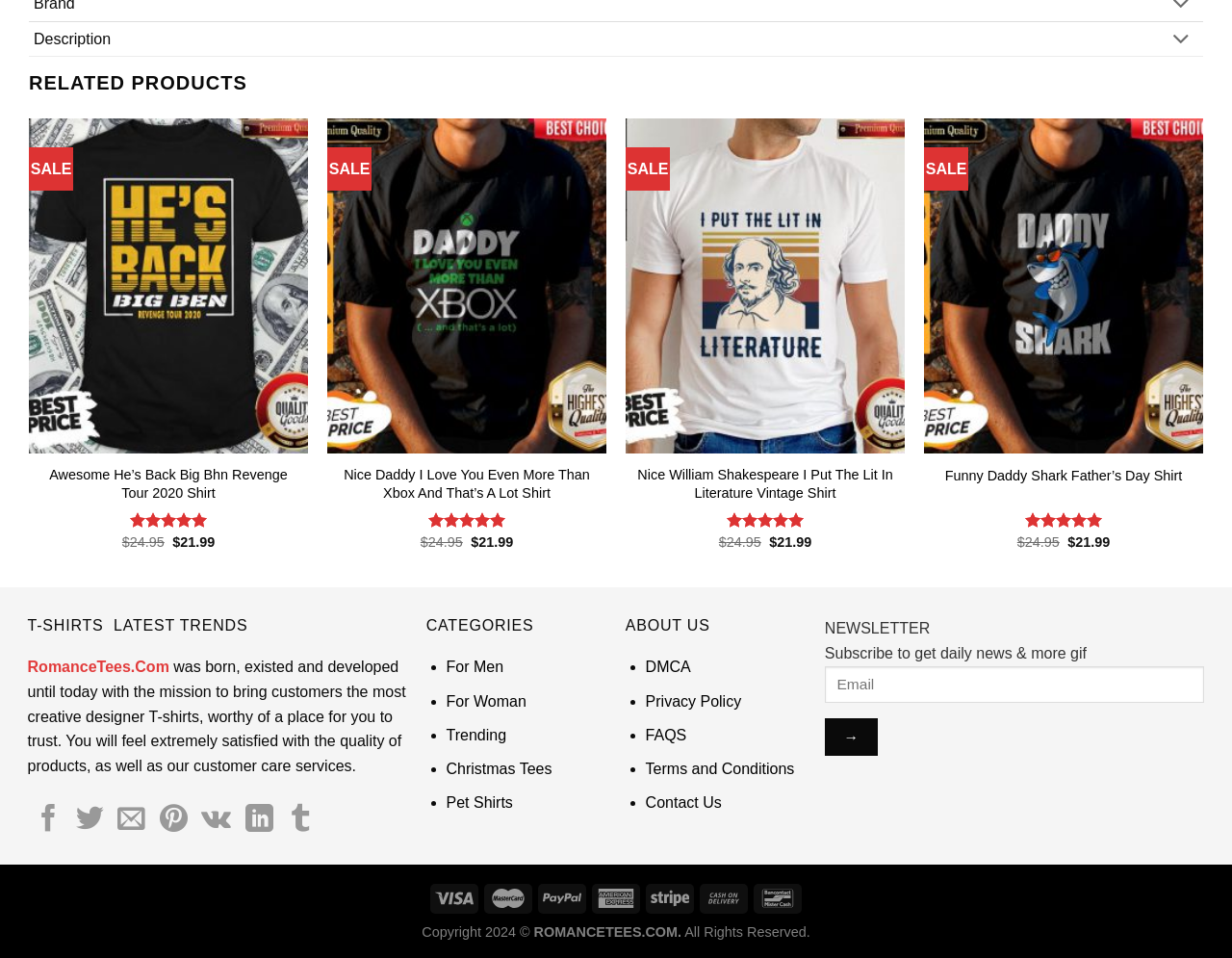Answer the following in one word or a short phrase: 
What is the rating of the 'Nice Daddy I Love You Even More Than Xbox And That’s A Lot Shirt'?

5.00 out of 5